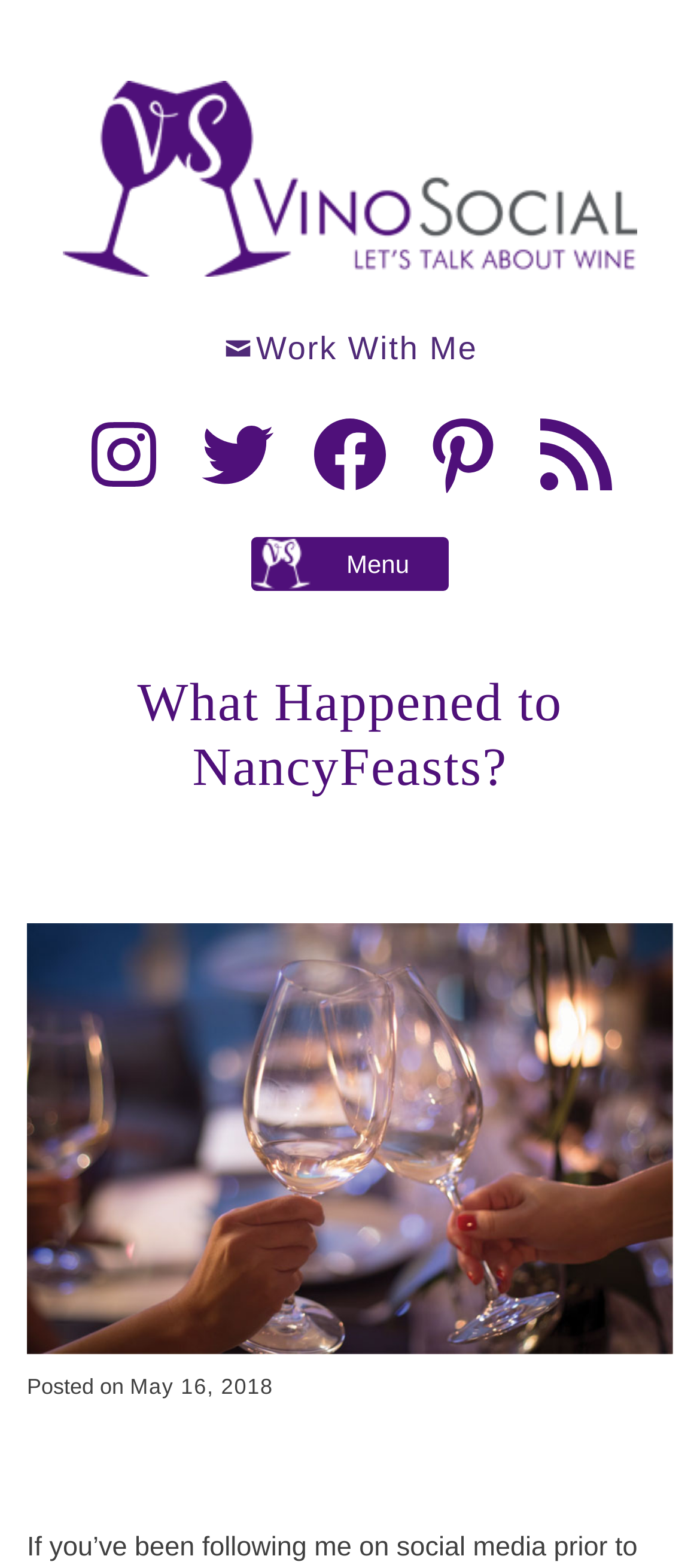Locate the bounding box coordinates of the element you need to click to accomplish the task described by this instruction: "Visit the Instagram profile".

[0.115, 0.262, 0.238, 0.317]